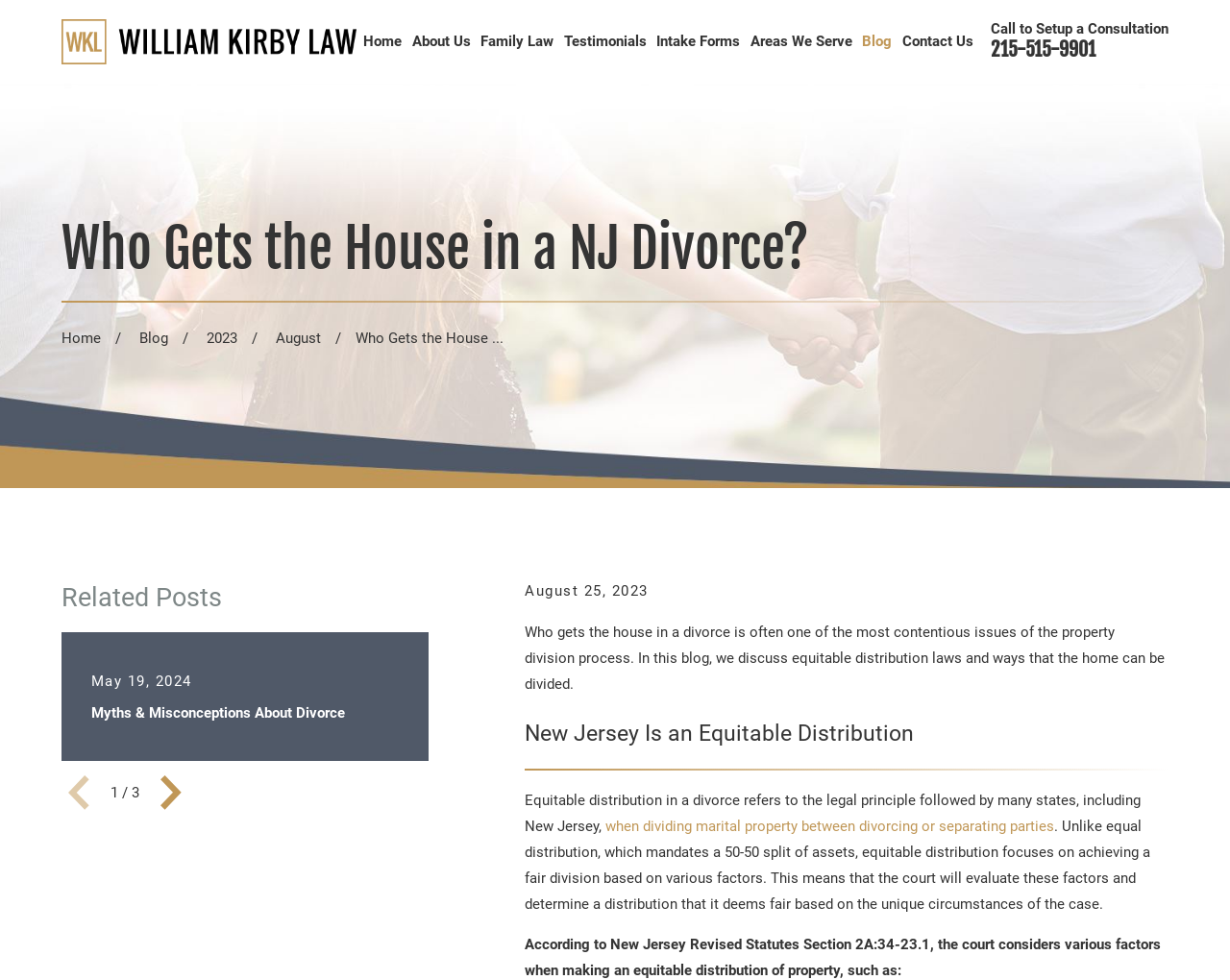Please determine the bounding box coordinates for the element that should be clicked to follow these instructions: "Click on the 'TAGS' link".

None